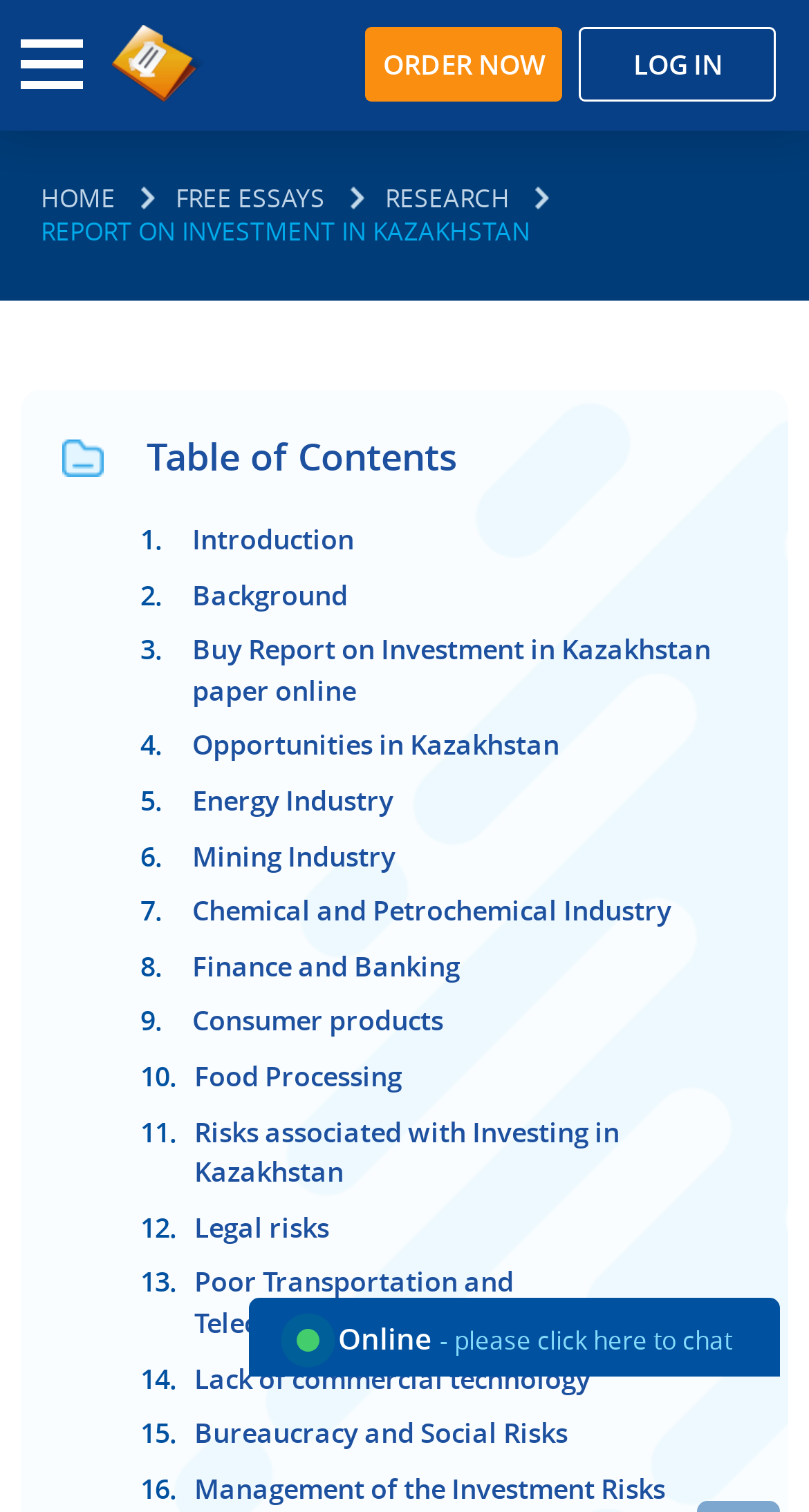Determine the bounding box coordinates of the section I need to click to execute the following instruction: "Search the site". Provide the coordinates as four float numbers between 0 and 1, i.e., [left, top, right, bottom].

None